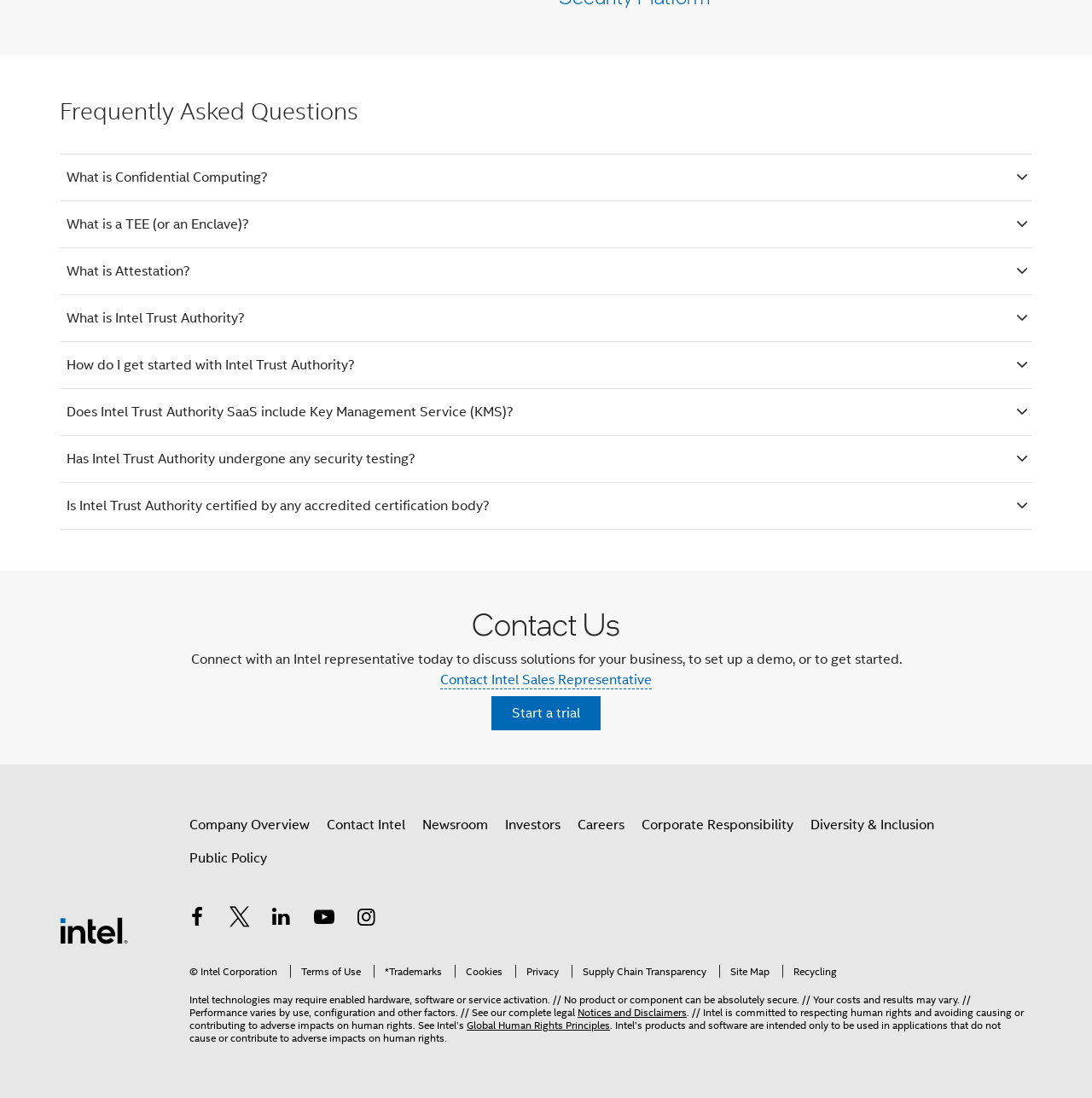What is the location of the 'Start a trial' button?
Please elaborate on the answer to the question with detailed information.

The 'Start a trial' button is located below the FAQs section, near the 'Contact Us' section, and is a call-to-action for users to start a trial.